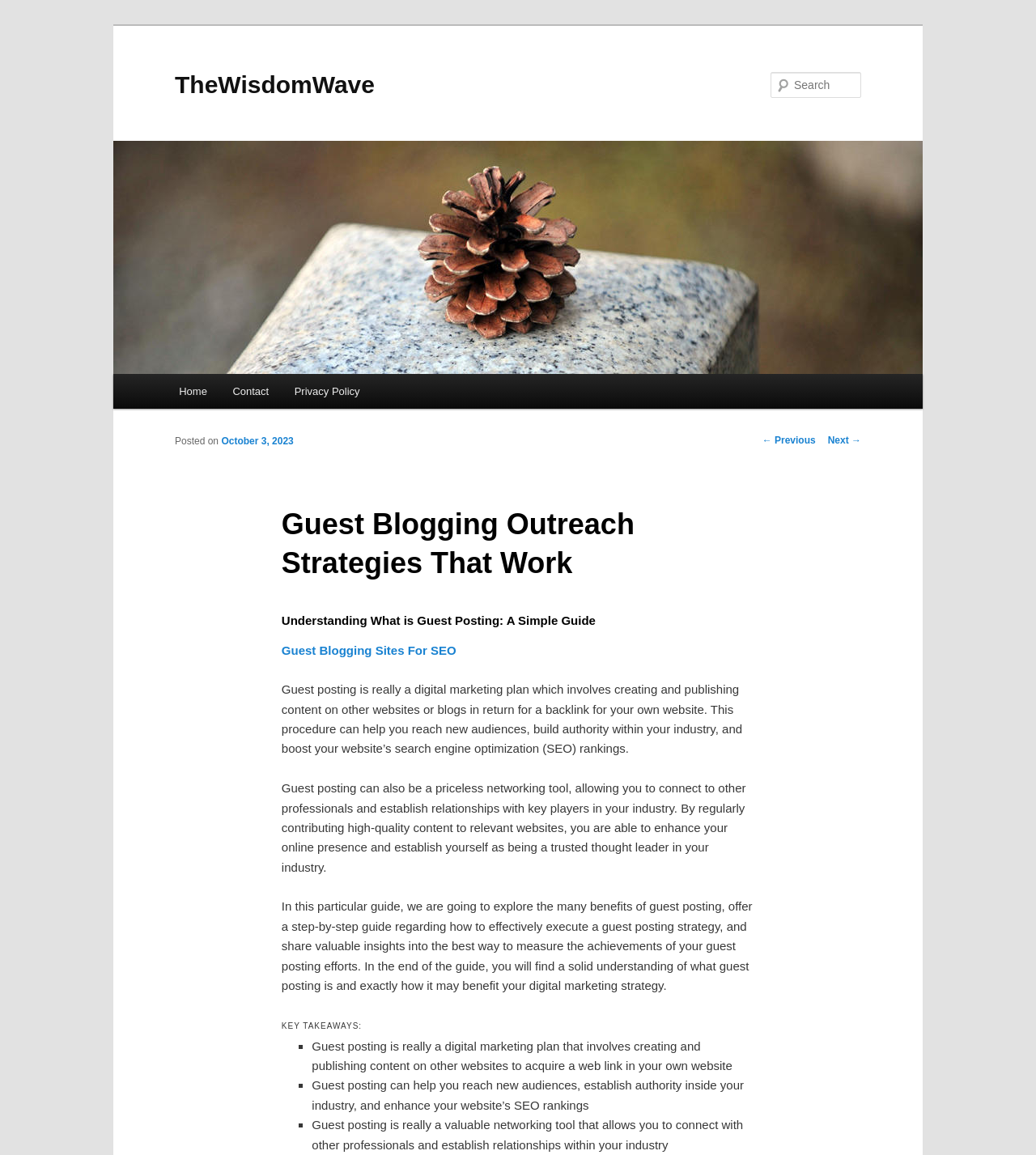Given the description of the UI element: "Home", predict the bounding box coordinates in the form of [left, top, right, bottom], with each value being a float between 0 and 1.

[0.16, 0.324, 0.212, 0.354]